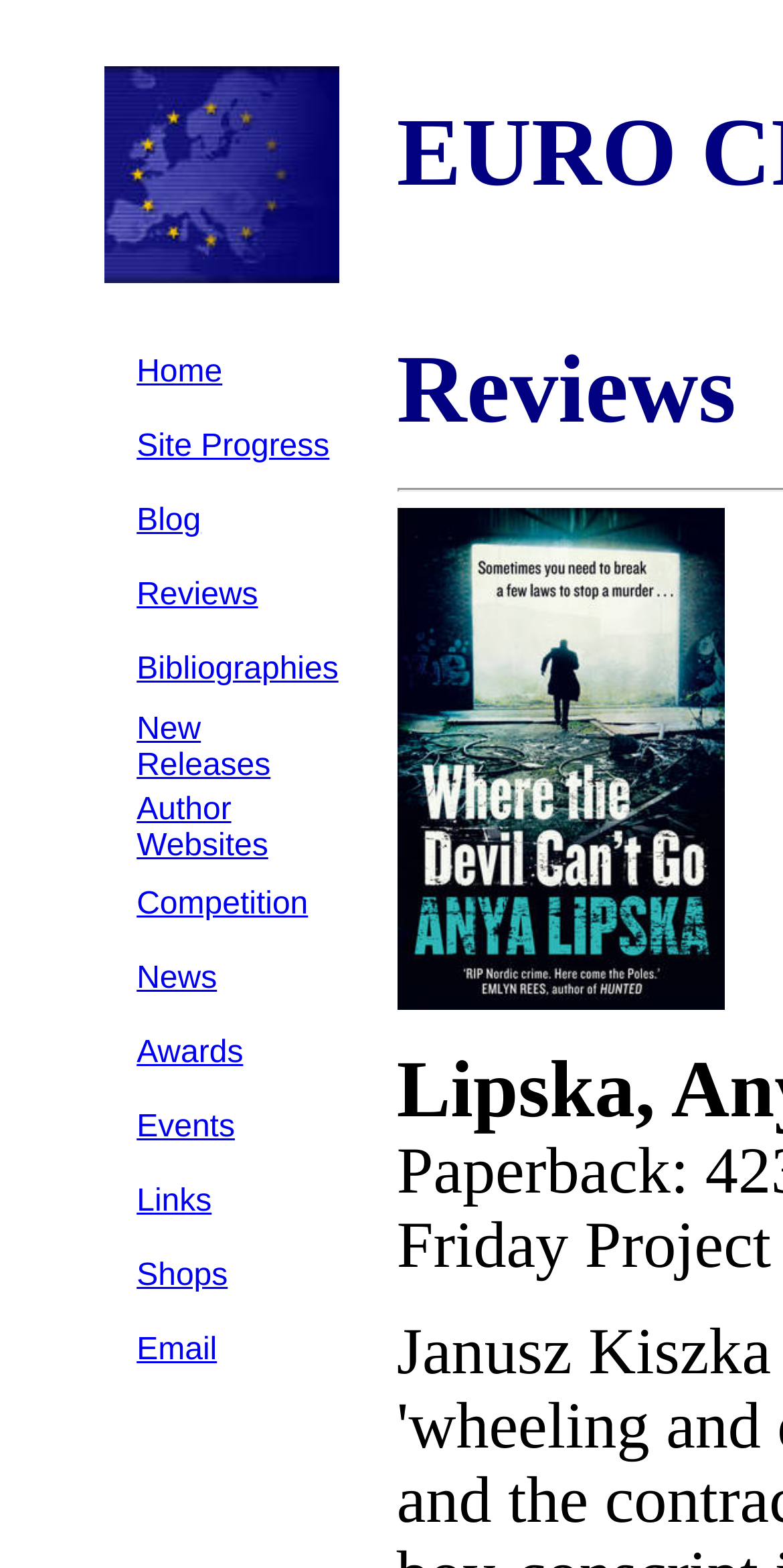Identify the coordinates of the bounding box for the element described below: "Blog". Return the coordinates as four float numbers between 0 and 1: [left, top, right, bottom].

[0.175, 0.322, 0.257, 0.344]